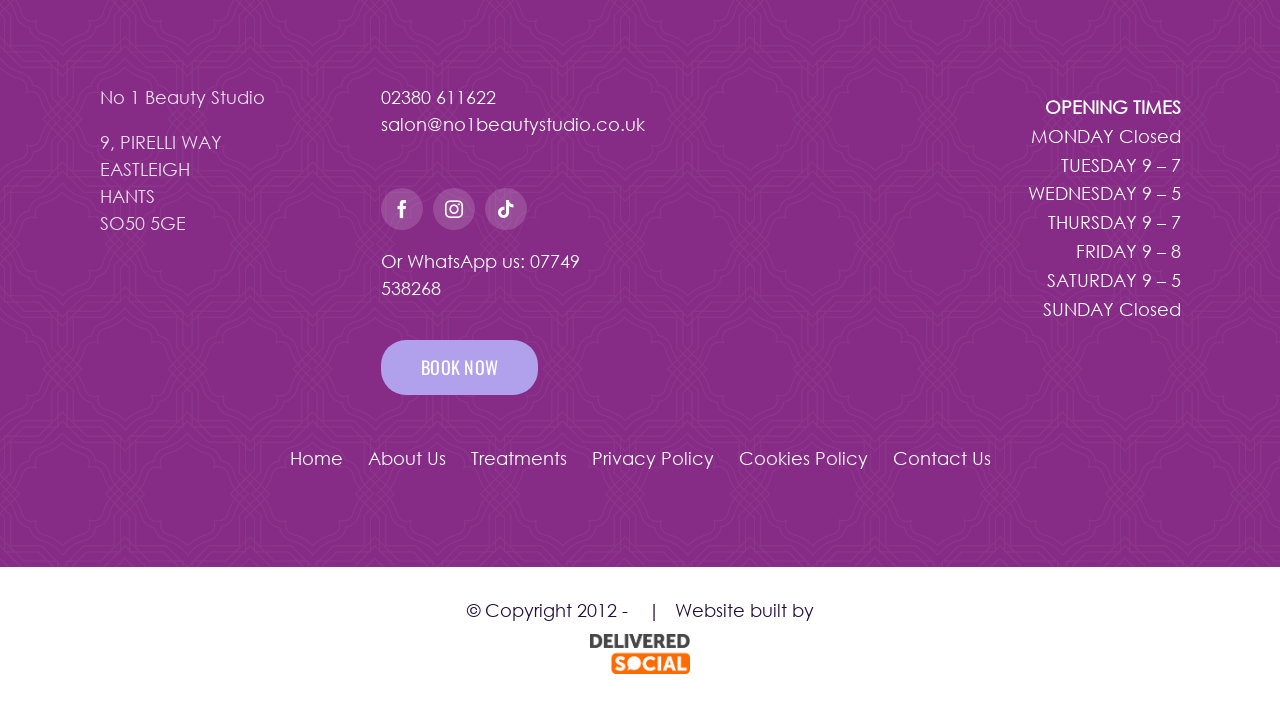Review the image closely and give a comprehensive answer to the question: How can I book an appointment?

To book an appointment, I can click on the 'BOOK NOW' link element located in the middle of the webpage, which will likely take me to a booking page or form.